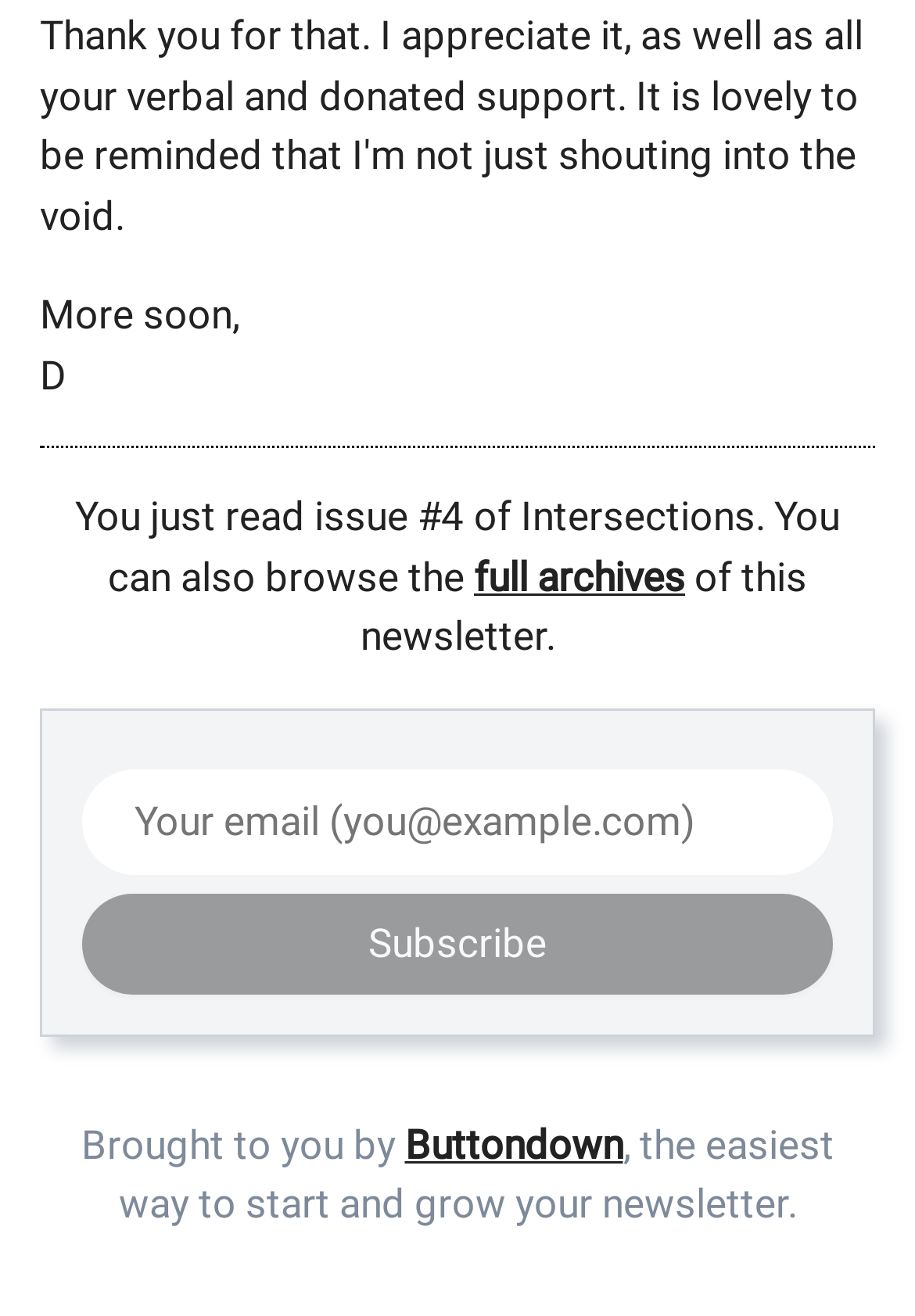What is the current issue number of Intersections? Based on the screenshot, please respond with a single word or phrase.

4